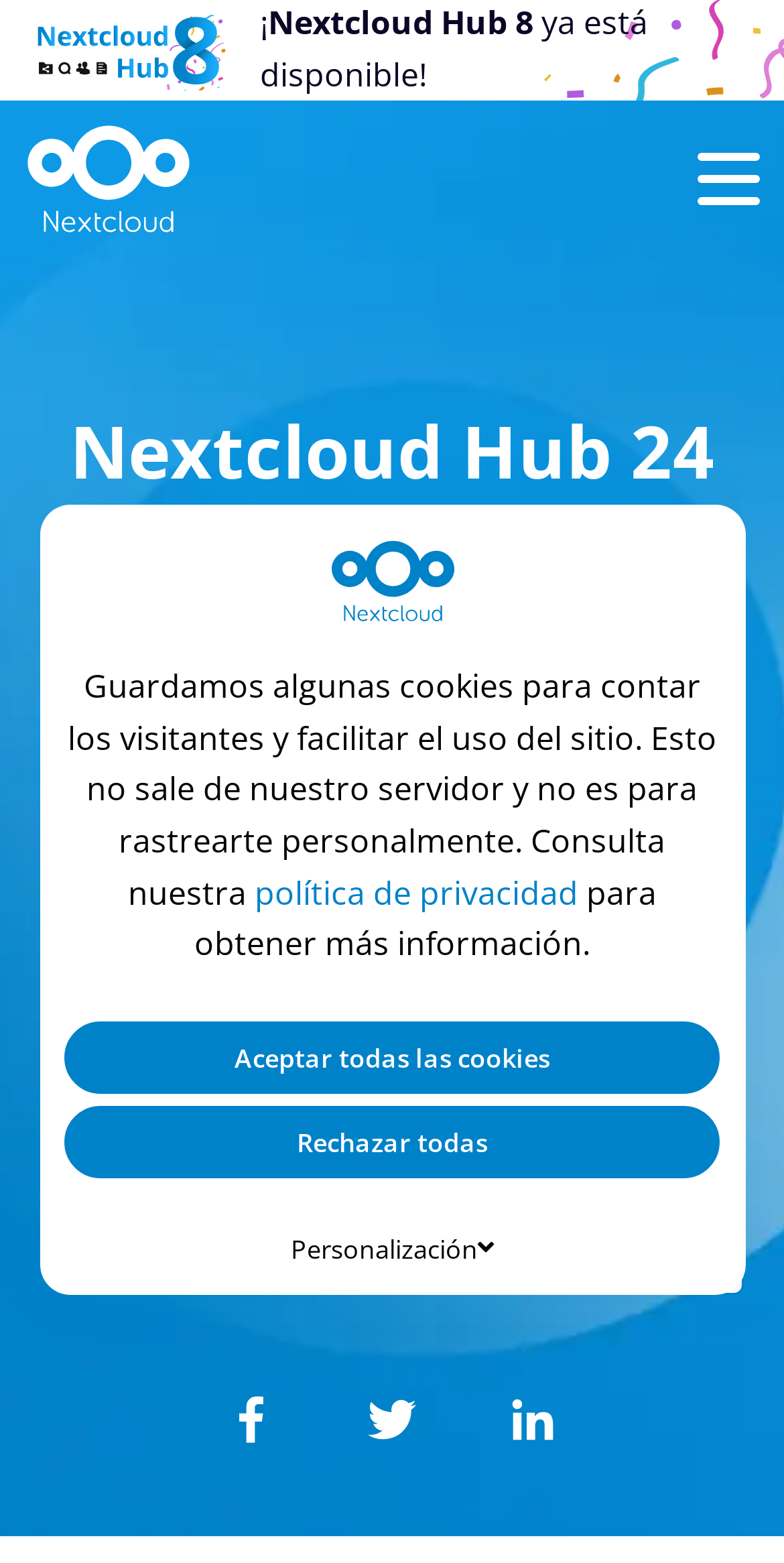Pinpoint the bounding box coordinates of the area that must be clicked to complete this instruction: "Read the press releases".

[0.408, 0.741, 0.656, 0.766]